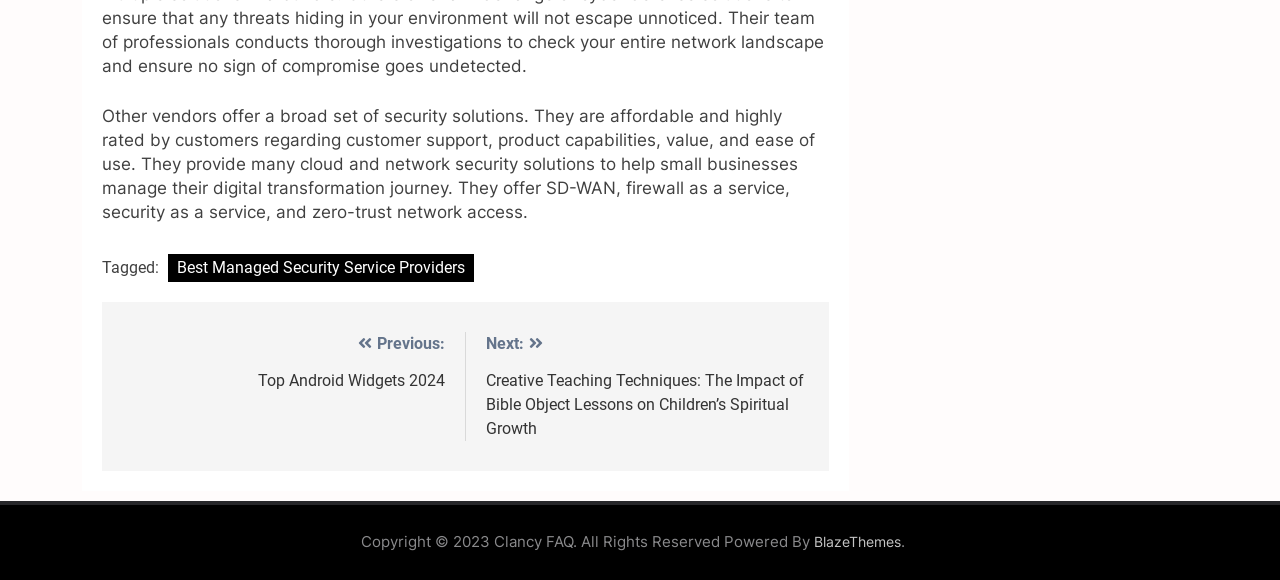Based on the element description: "BlazeThemes", identify the bounding box coordinates for this UI element. The coordinates must be four float numbers between 0 and 1, listed as [left, top, right, bottom].

[0.636, 0.919, 0.704, 0.949]